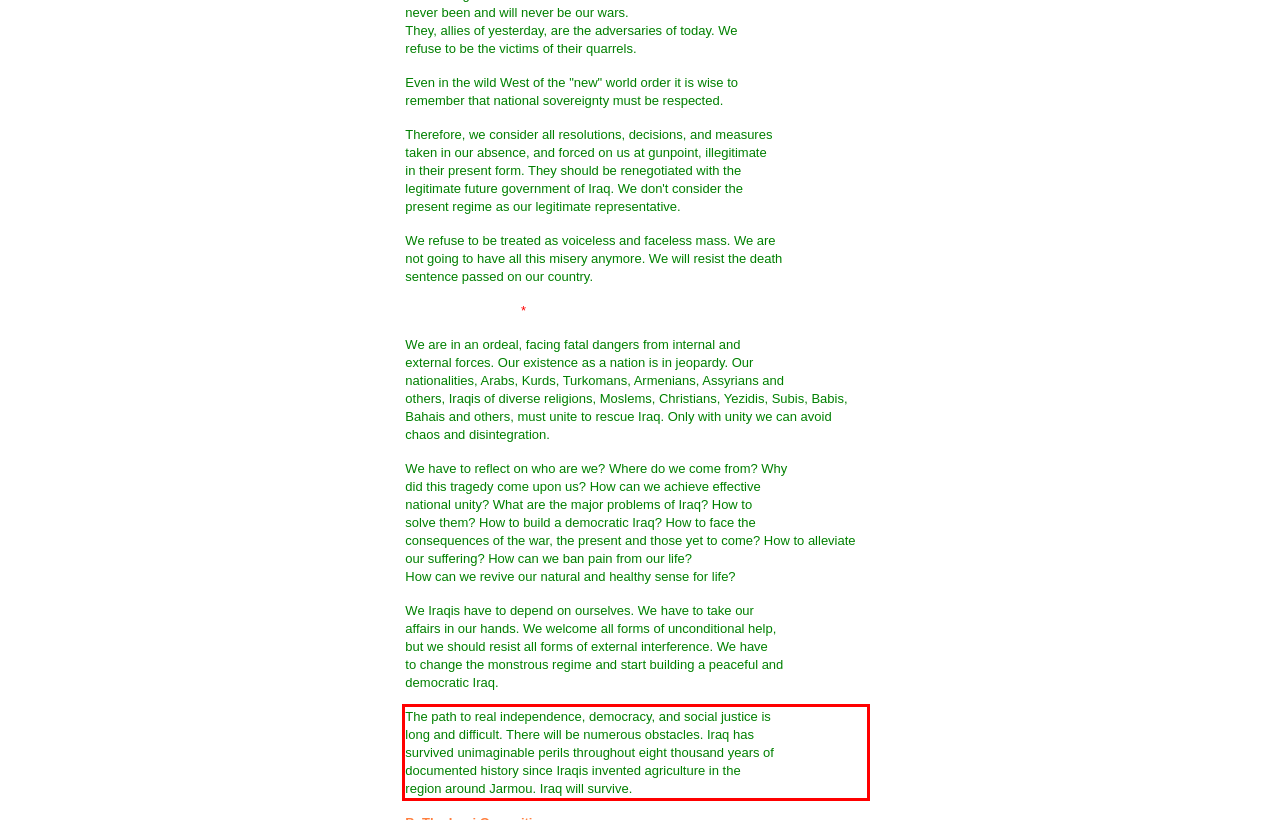Please perform OCR on the text within the red rectangle in the webpage screenshot and return the text content.

The path to real independence, democracy, and social justice is long and difficult. There will be numerous obstacles. Iraq has survived unimaginable perils throughout eight thousand years of documented history since Iraqis invented agriculture in the region around Jarmou. Iraq will survive.